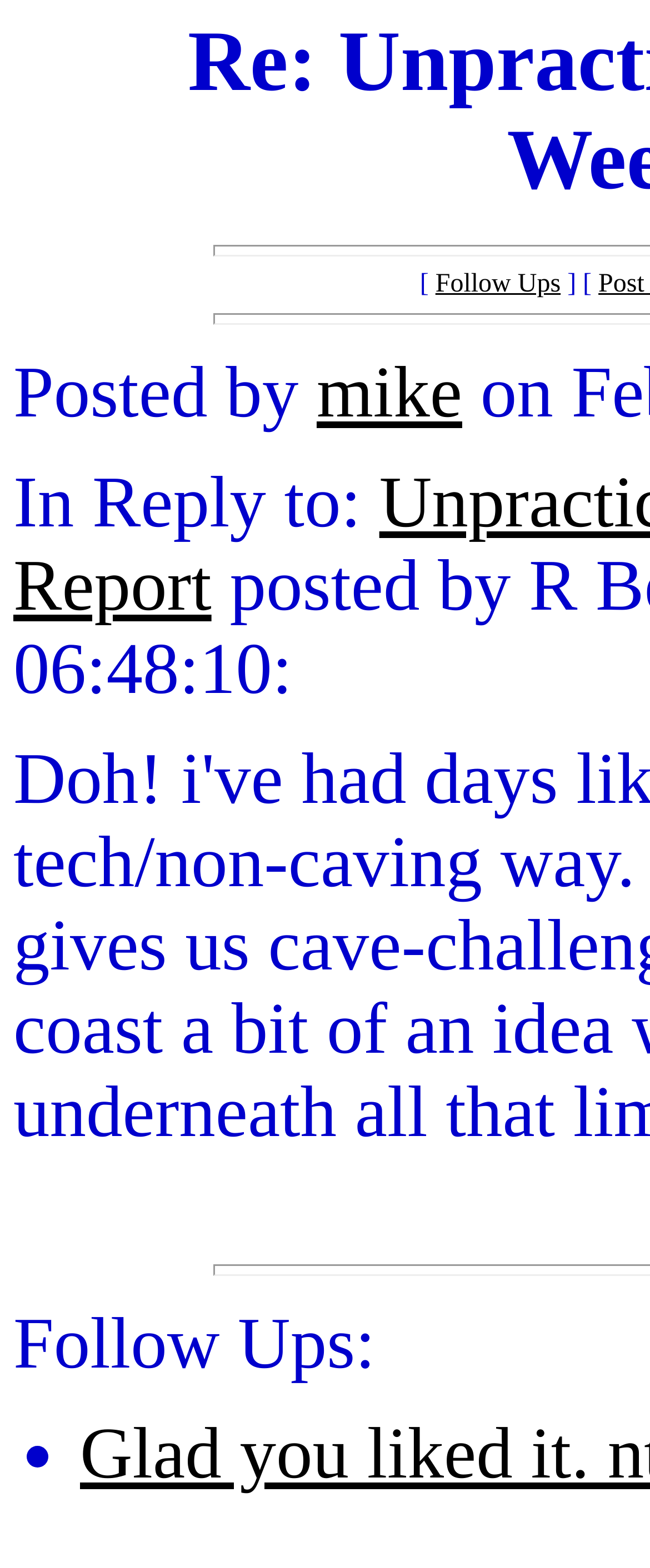What symbol is used as a list marker?
Please look at the screenshot and answer using one word or phrase.

•